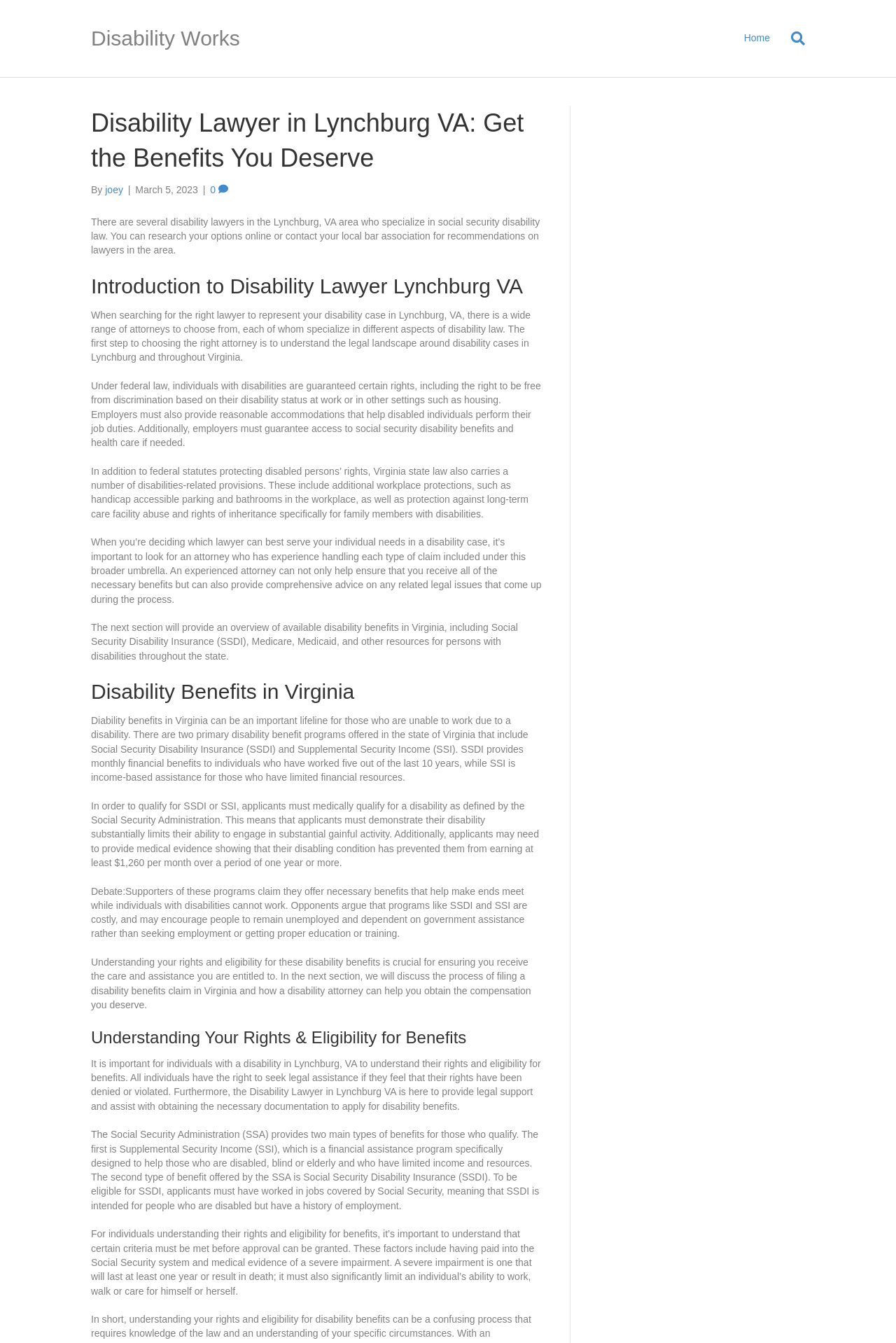What is the main topic of the section 'Disability Benefits in Virginia'?
Please look at the screenshot and answer in one word or a short phrase.

SSDI and SSI